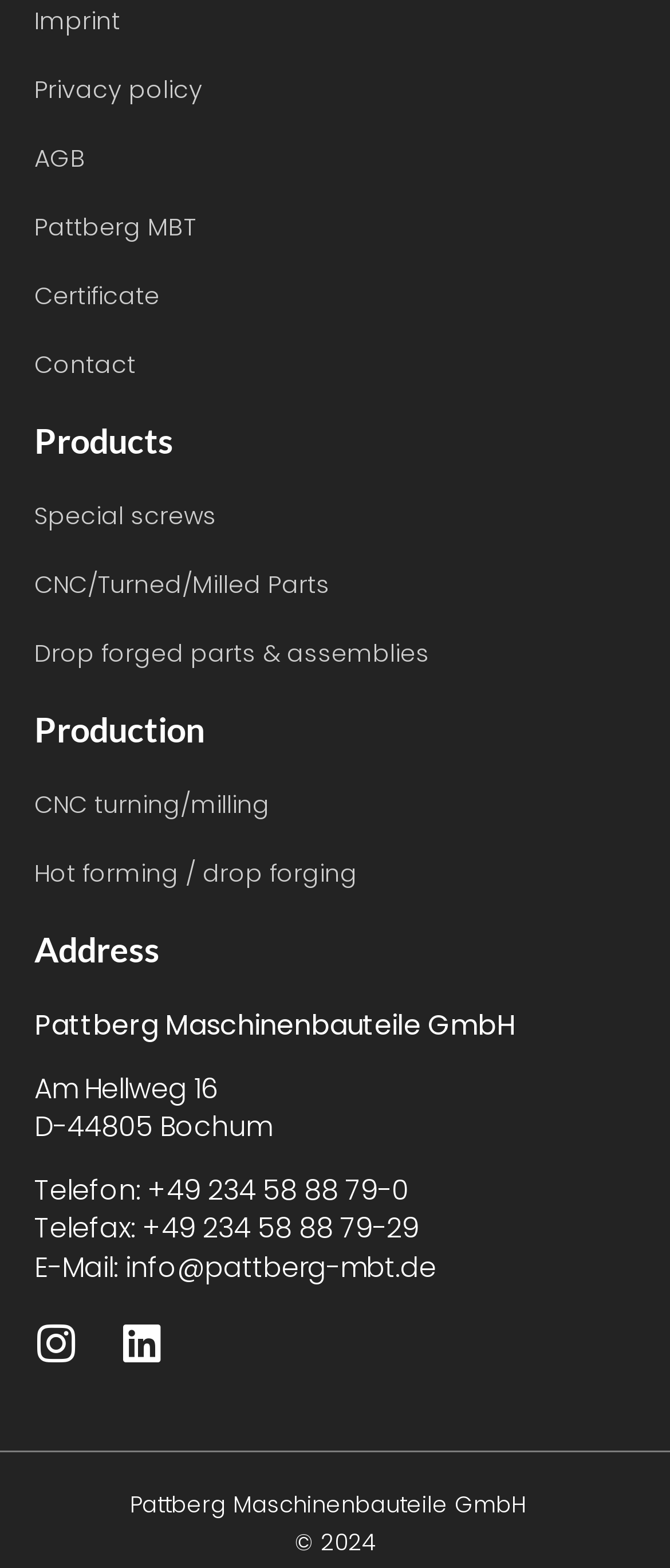By analyzing the image, answer the following question with a detailed response: How many social media links are there?

There are two social media links at the bottom of the webpage: one for Instagram and one for Linkedin.